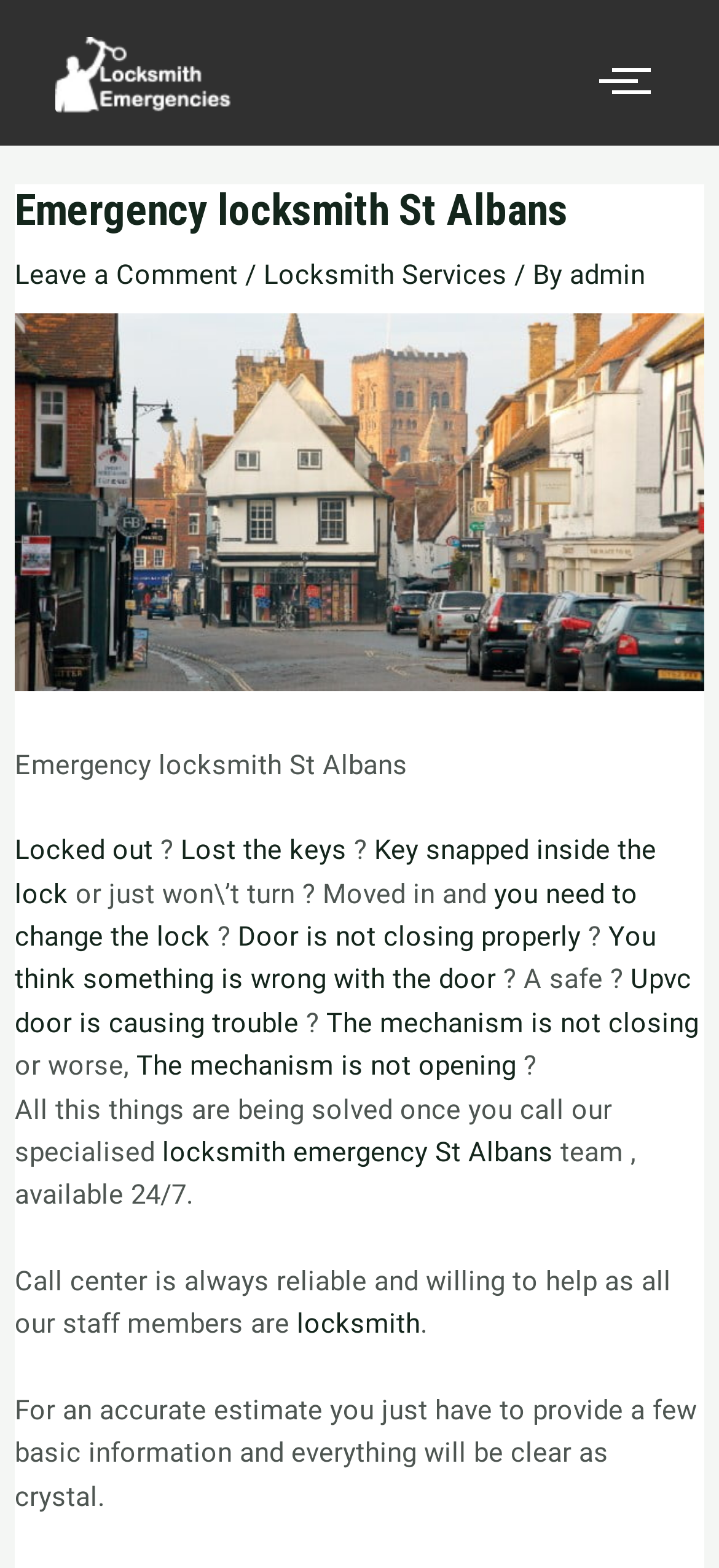Locate the bounding box coordinates of the element that should be clicked to fulfill the instruction: "Click on 'locksmith emergency St Albans'".

[0.225, 0.724, 0.769, 0.745]